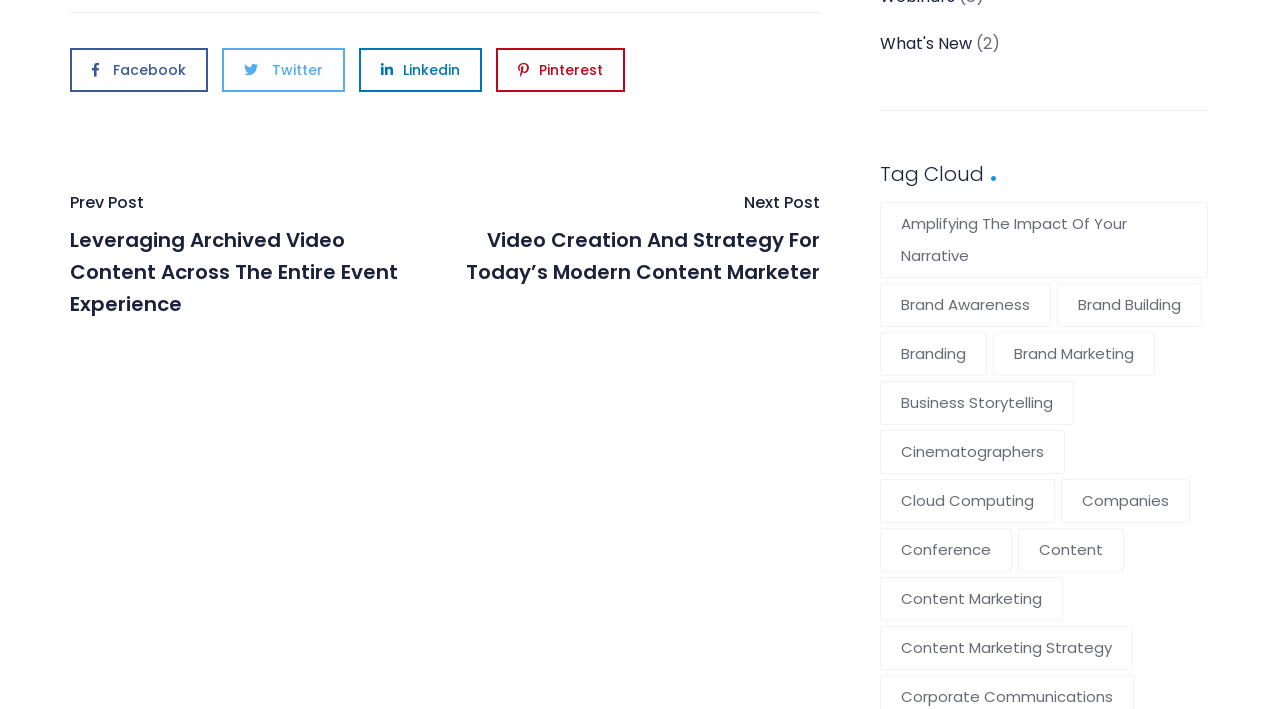Please identify the bounding box coordinates of the area I need to click to accomplish the following instruction: "Go to previous post".

[0.055, 0.269, 0.336, 0.451]